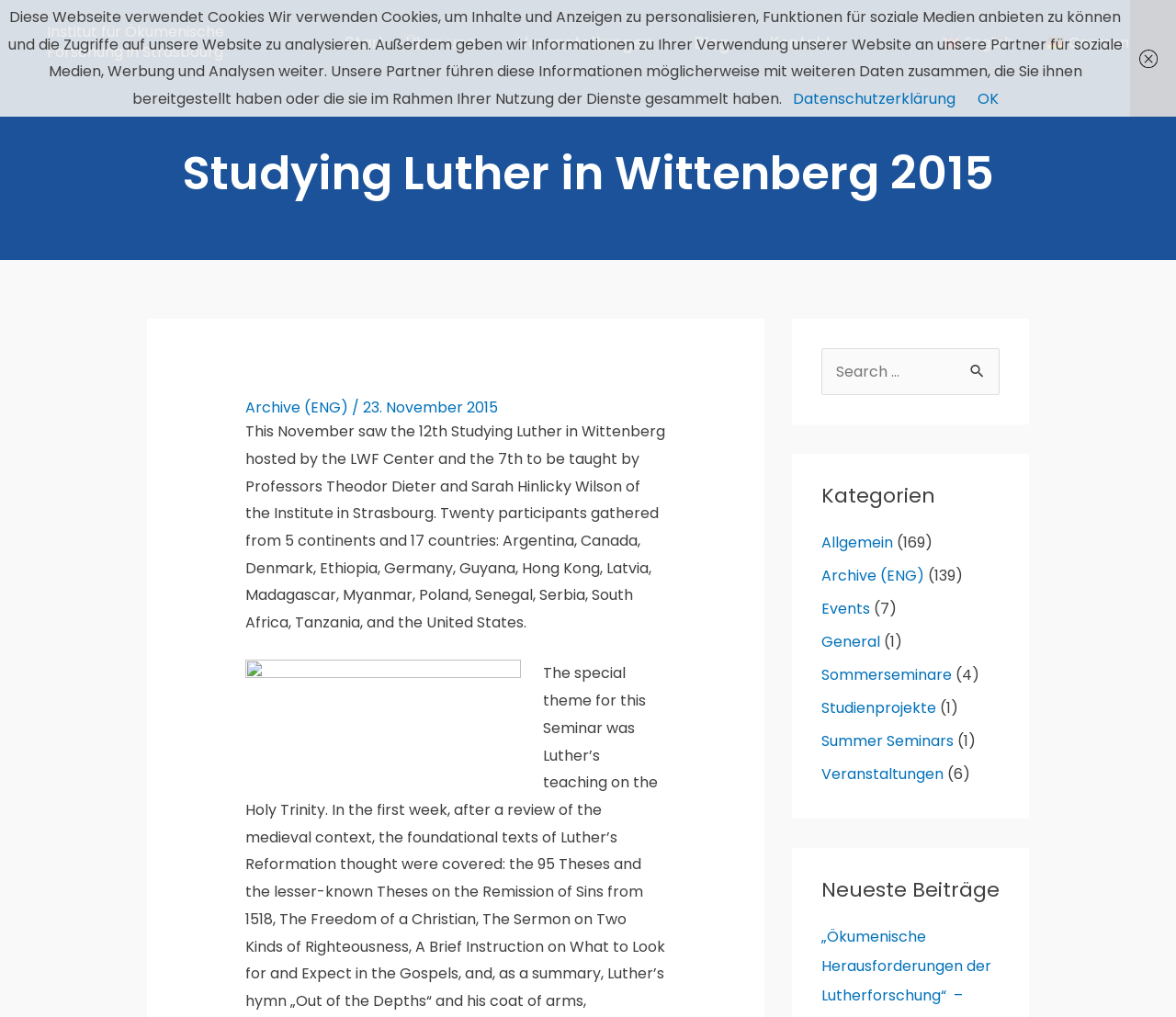Answer the following in one word or a short phrase: 
What is the purpose of the search box?

To search the website